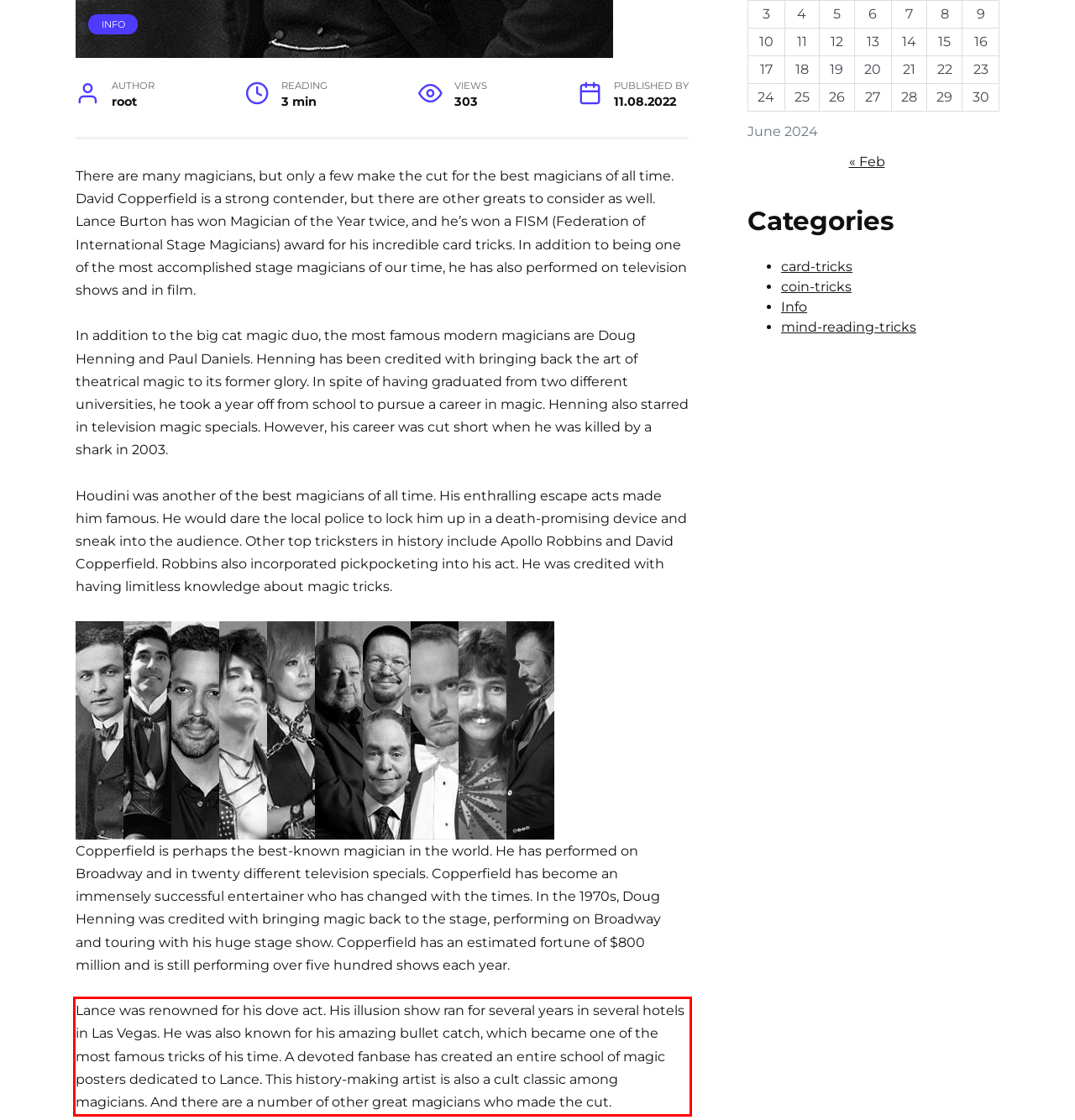From the given screenshot of a webpage, identify the red bounding box and extract the text content within it.

Lance was renowned for his dove act. His illusion show ran for several years in several hotels in Las Vegas. He was also known for his amazing bullet catch, which became one of the most famous tricks of his time. A devoted fanbase has created an entire school of magic posters dedicated to Lance. This history-making artist is also a cult classic among magicians. And there are a number of other great magicians who made the cut.